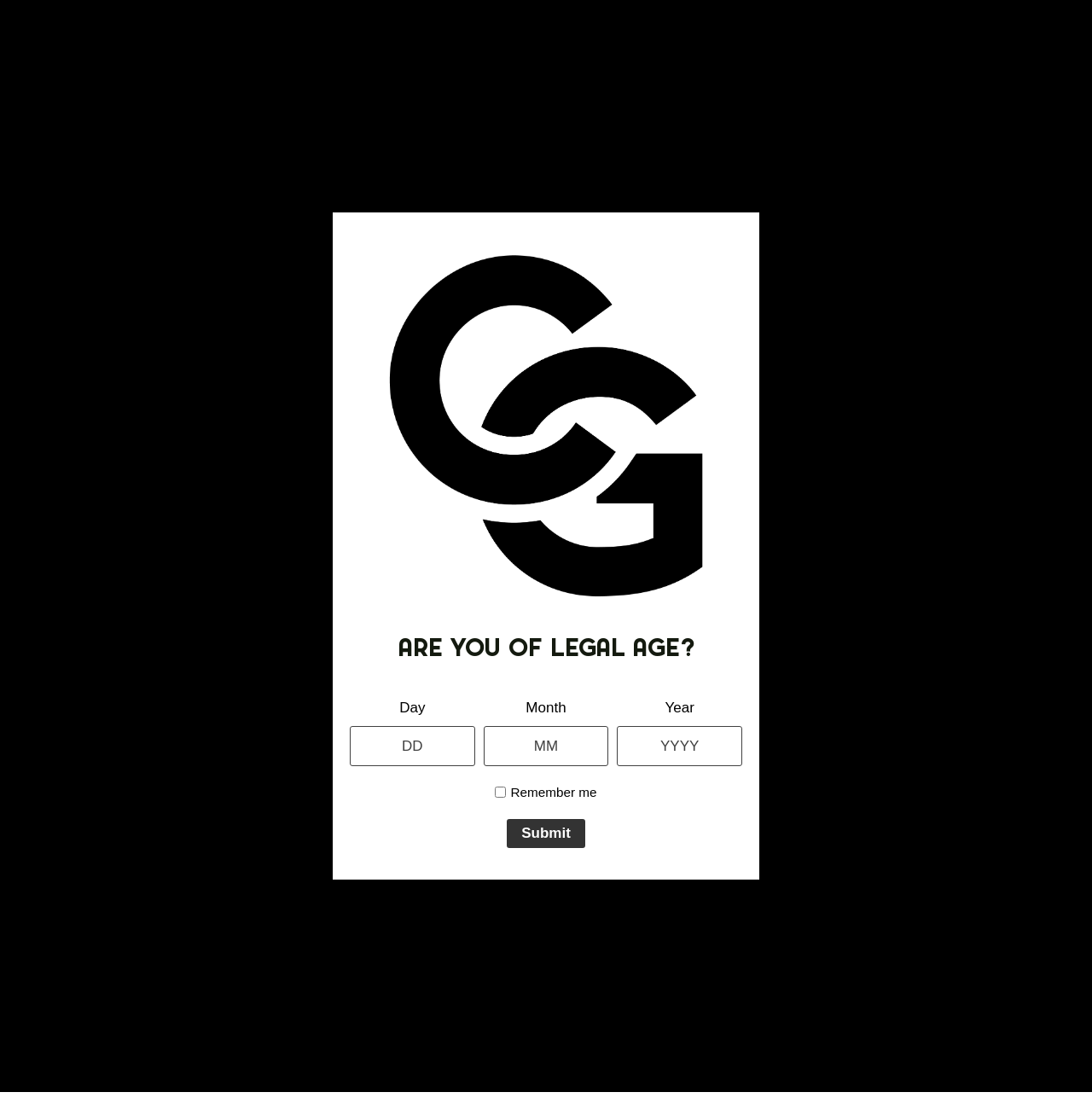Generate an in-depth caption that captures all aspects of the webpage.

This webpage is about a product called General Admission Tiger's Blood Distillate vape, available at Craft Greenery Cannabis in East Vancouver. At the top, there is a dialog box for age verification, which includes an image of the Craft Greenery Cannabis logo, a heading asking if the user is of legal age, and input fields for date of birth. Below this, there is a navigation menu with links to Home, Shop, Bundles, About, and Contact.

On the left side, there is a link to view the shopping cart, which is currently empty, and an account icon link. Above these, there is a promotional banner with a discount of 24%. Next to this, there is a search icon link.

The main content of the page is about the General Admission Tiger's Blood Distillate vape product. There is a breadcrumb navigation menu showing the path from Home to Shop to Vapes to this product. The product name is displayed as a heading, followed by a table with details about the product, including Strain Type, Region, and Scent Category.

Below the table, there are two paragraphs of text describing the product, its features, and its benefits. The text explains that the vape is a flavor-packed sensation with a tropical paradise flavor profile, infused with high-quality THC distillate and botanical terpenes. The product is renowned for its focus on flavor, and each vape is a summertime dream.

On the right side, there is a section with original and current prices, as well as a variation dropdown menu and a link to clear the selection. Below this, there is a quantity input field for the General Admission Tiger Blood Cartridge.